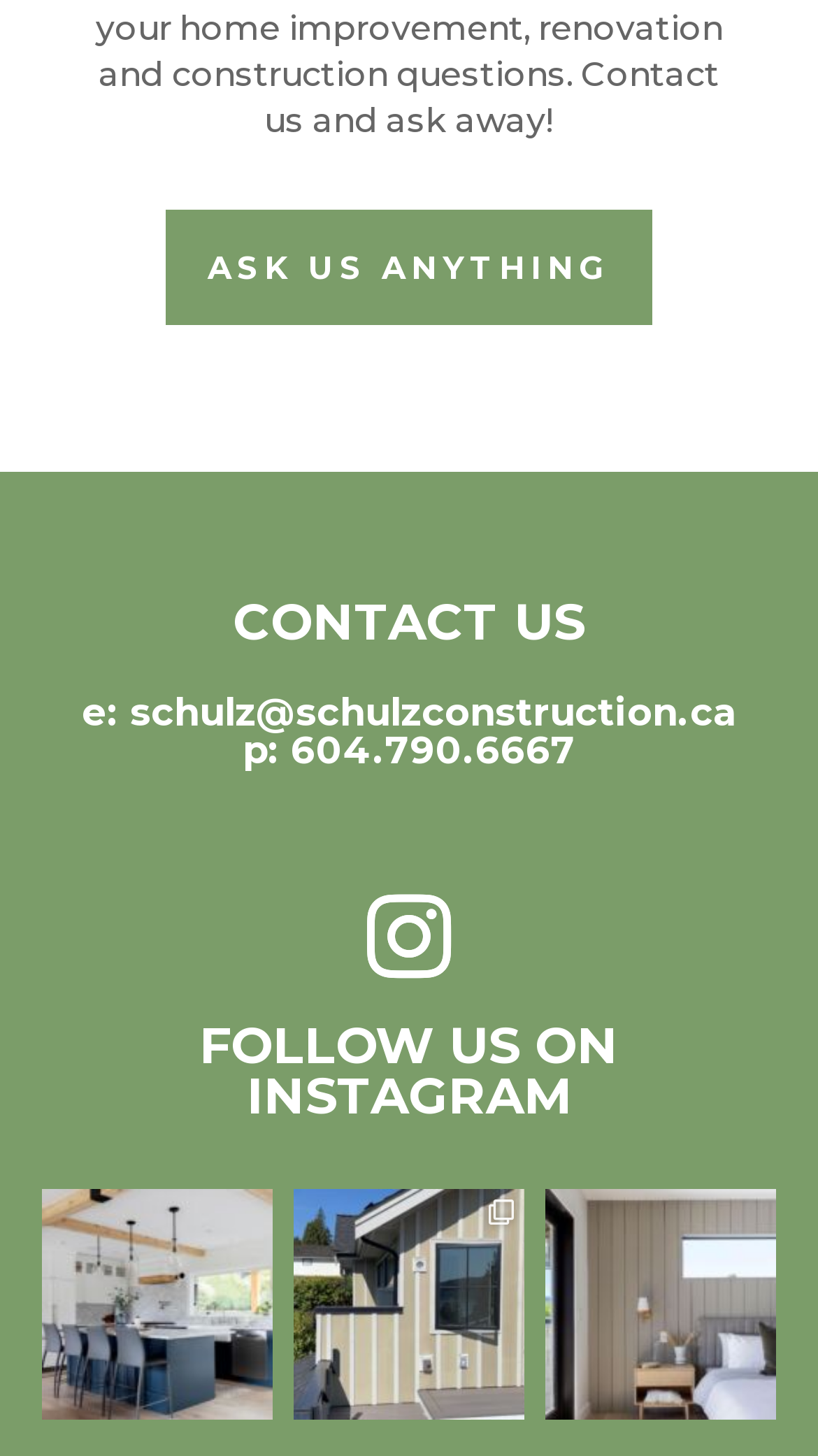Show me the bounding box coordinates of the clickable region to achieve the task as per the instruction: "Click the menu button".

None